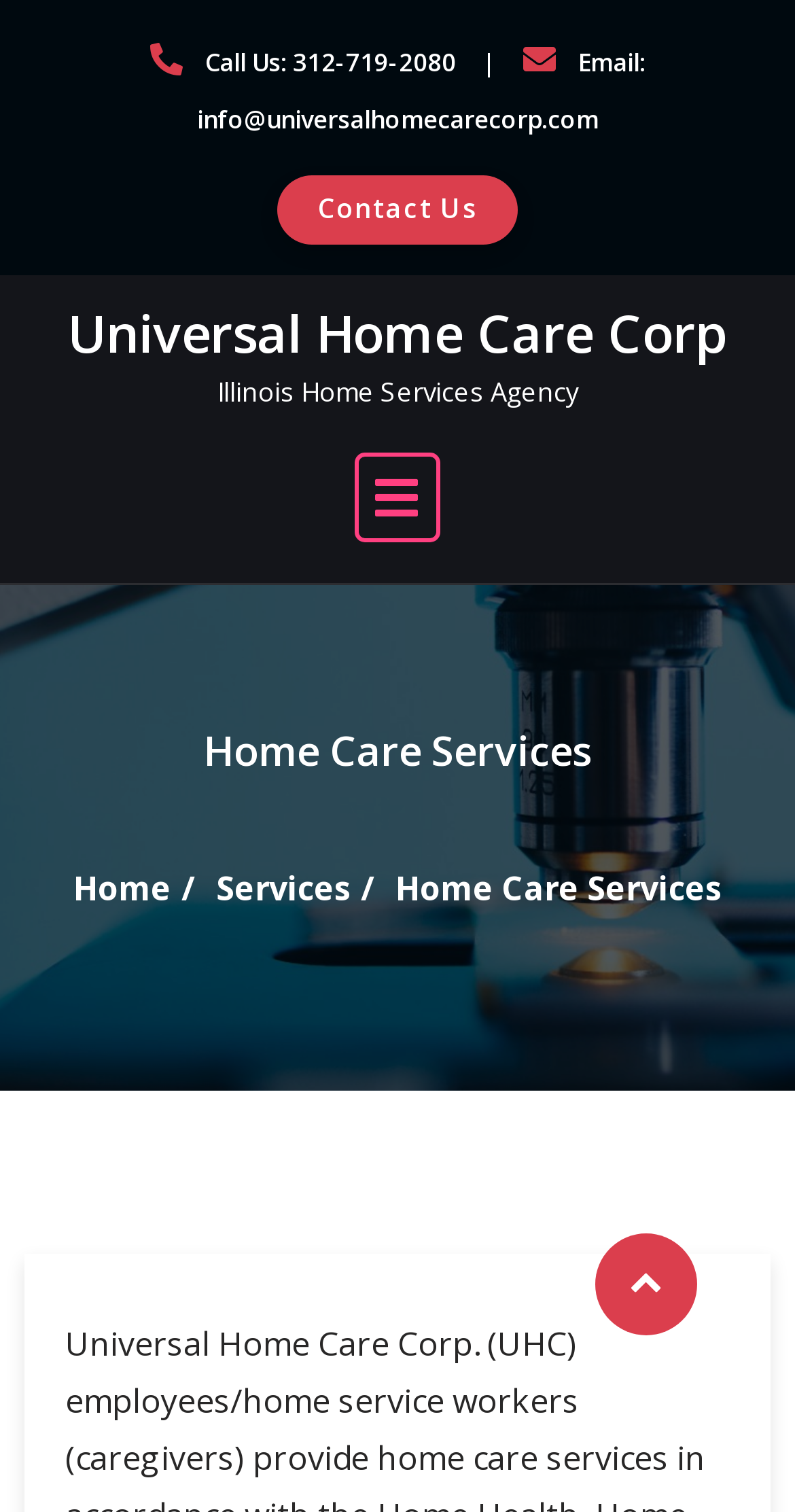Provide your answer in a single word or phrase: 
What is the phone number to call?

312-719-2080